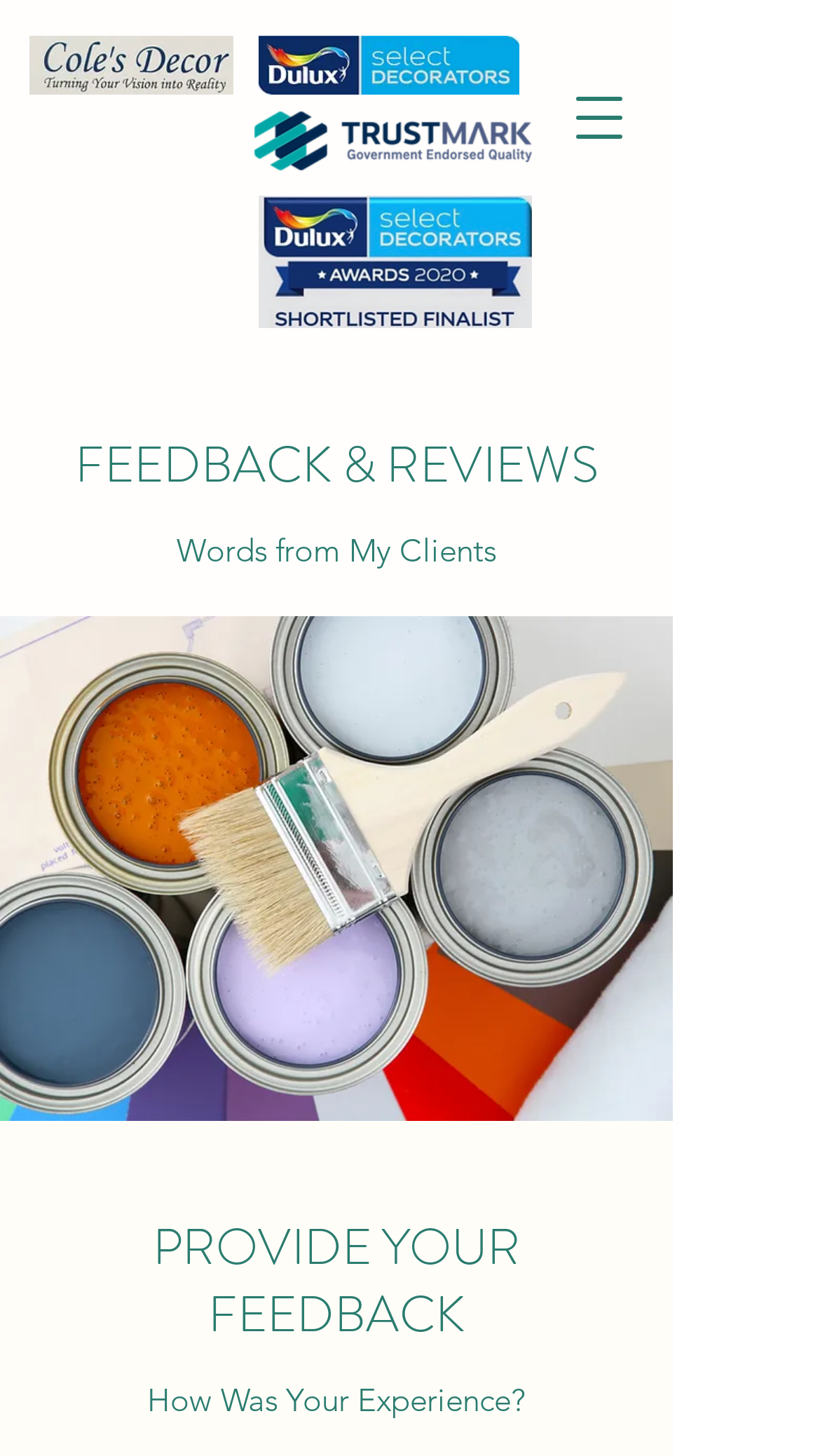Use the details in the image to answer the question thoroughly: 
What is the purpose of the webpage?

The webpage has a heading 'FEEDBACK & REVIEWS' and a section 'Words from My Clients', which implies that the webpage is intended to display testimonials or feedback from clients.